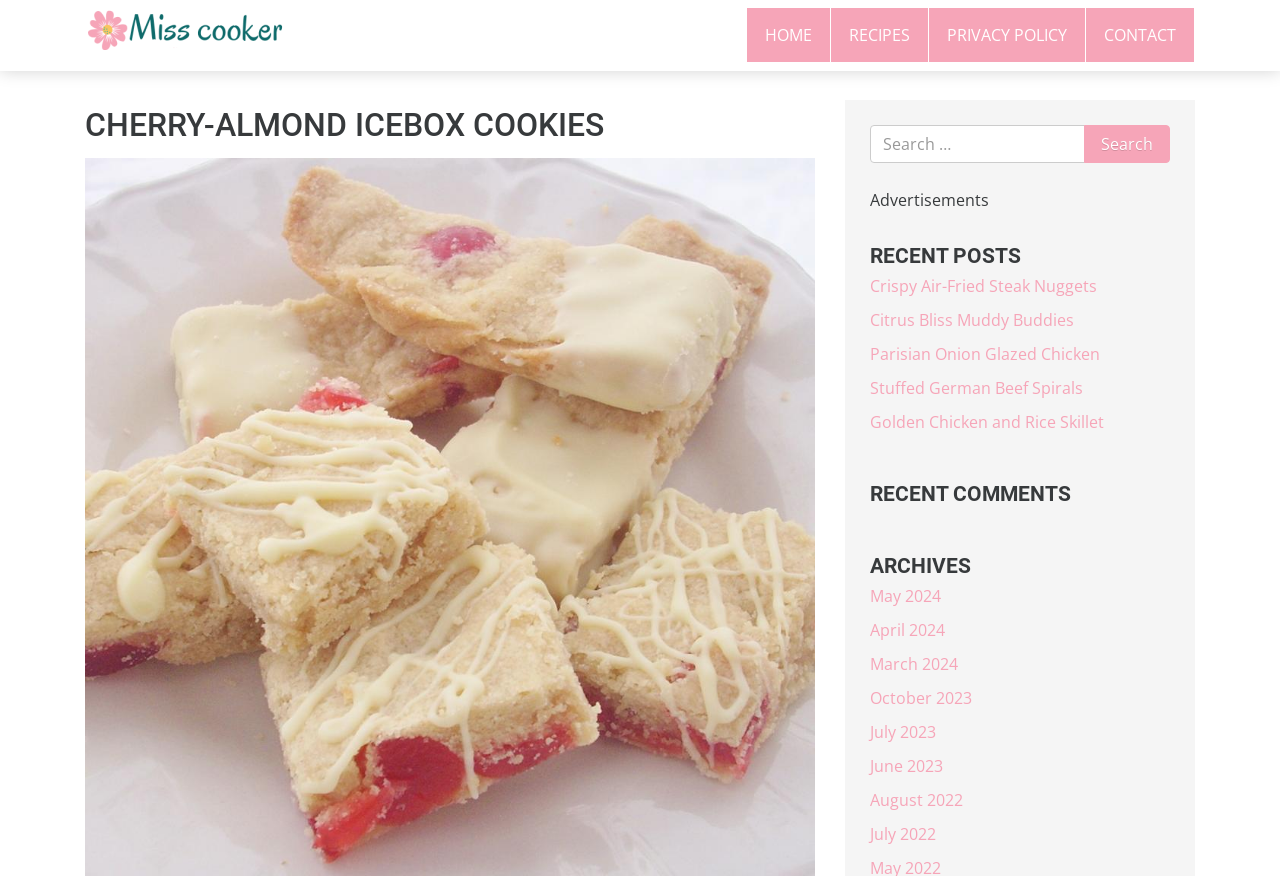Please specify the bounding box coordinates of the element that should be clicked to execute the given instruction: 'Search for recipes'. Ensure the coordinates are four float numbers between 0 and 1, expressed as [left, top, right, bottom].

[0.68, 0.143, 0.914, 0.186]